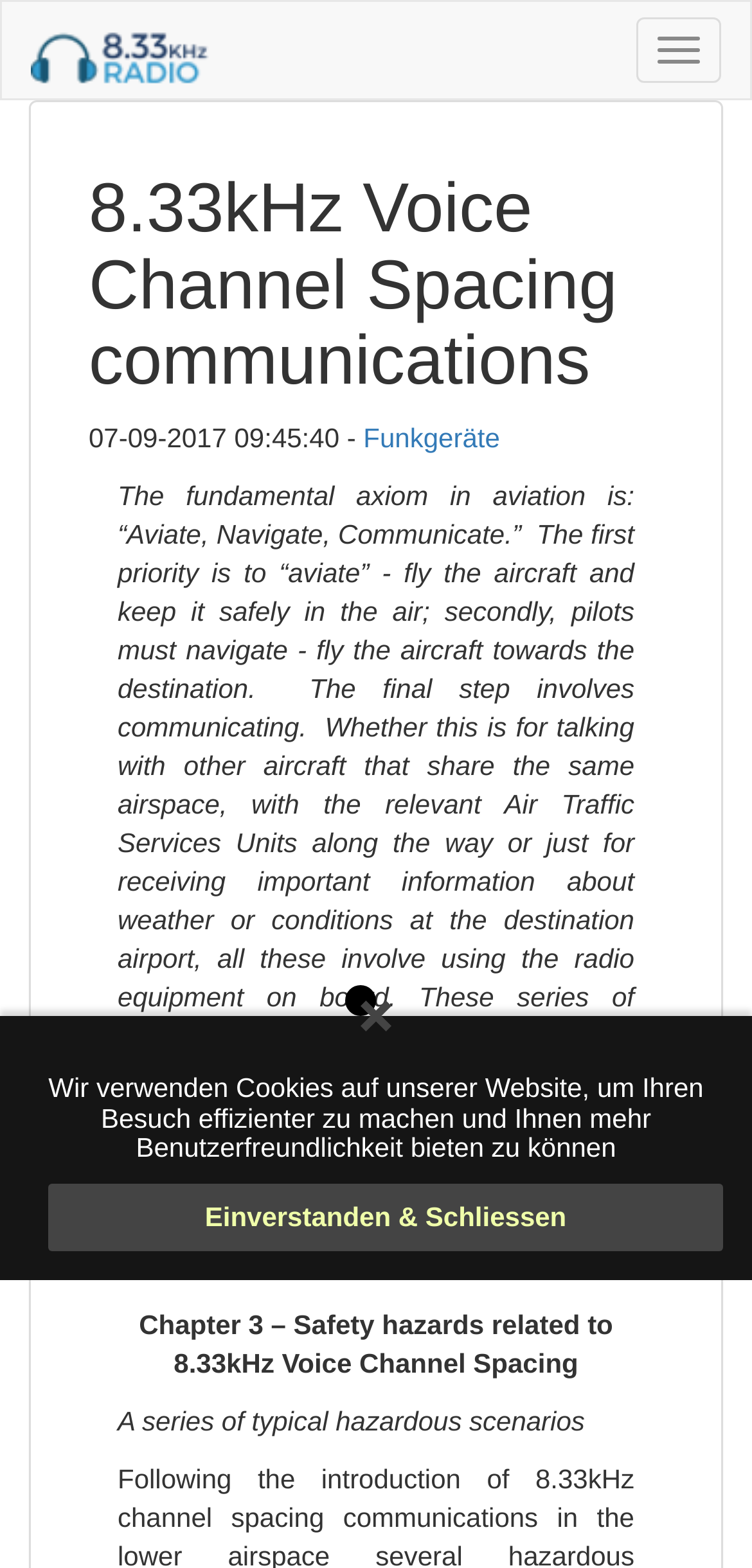Determine the bounding box coordinates for the UI element described. Format the coordinates as (top-left x, top-left y, bottom-right x, bottom-right y) and ensure all values are between 0 and 1. Element description: Einverstanden & Schliessen

[0.064, 0.754, 0.962, 0.798]